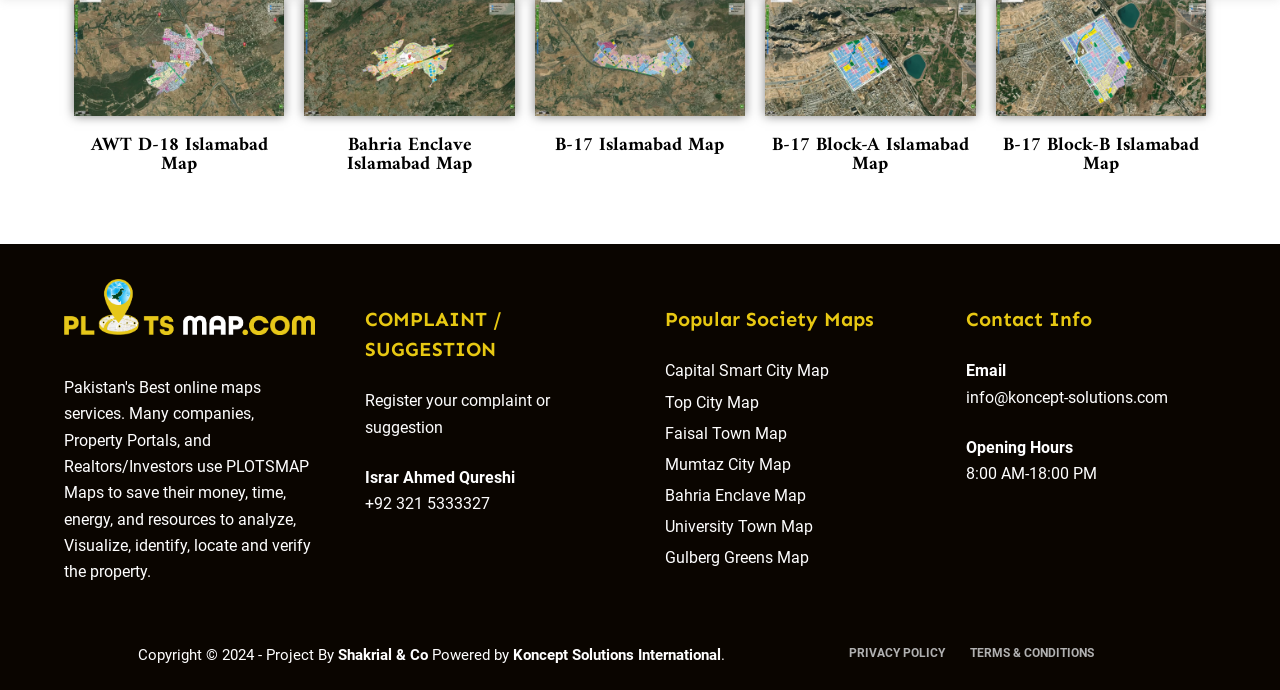Please specify the coordinates of the bounding box for the element that should be clicked to carry out this instruction: "View AWT D-18 Islamabad Map". The coordinates must be four float numbers between 0 and 1, formatted as [left, top, right, bottom].

[0.071, 0.187, 0.209, 0.263]